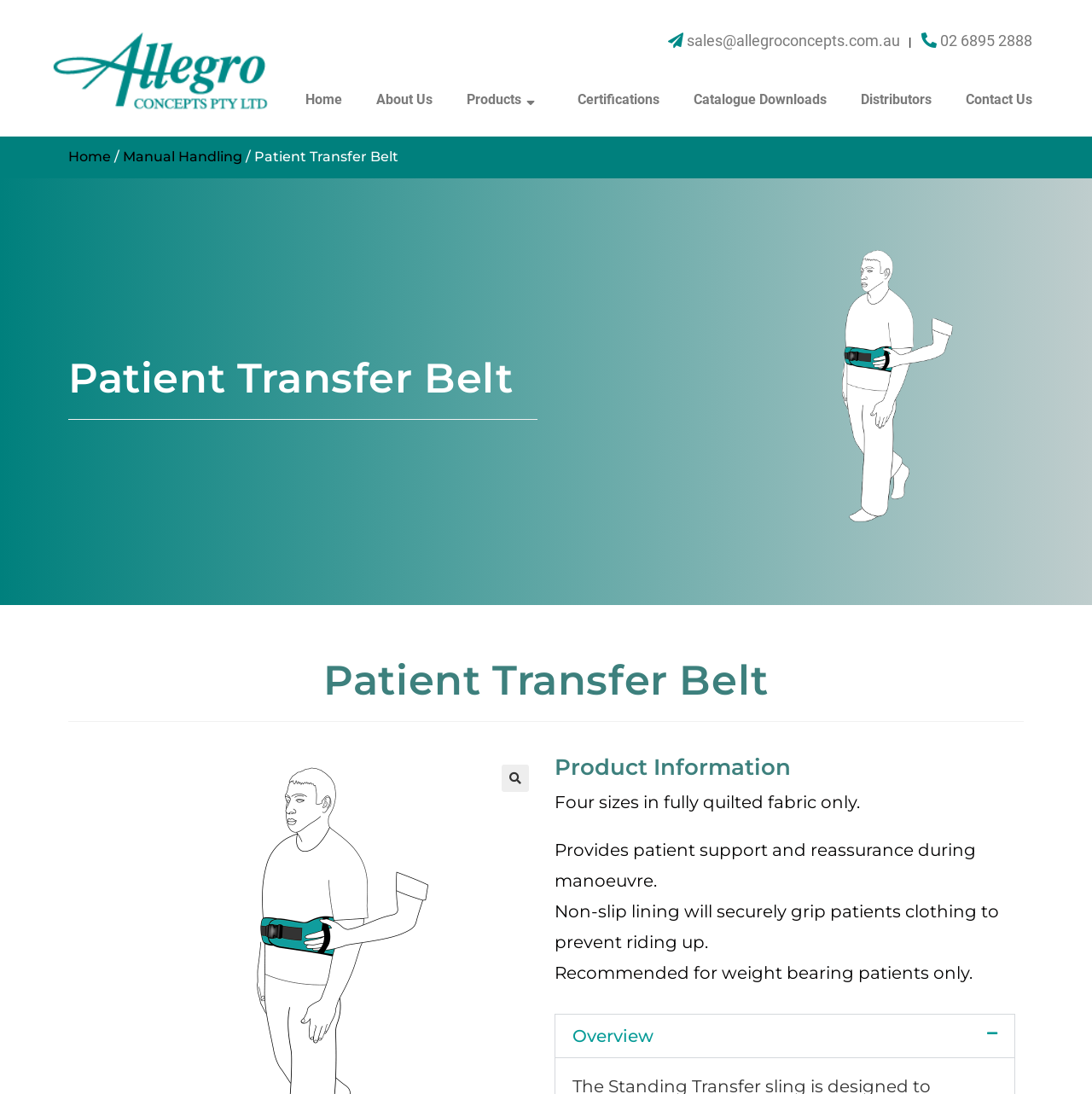What type of patients is this product recommended for?
Provide a fully detailed and comprehensive answer to the question.

The recommendation for the product can be found in the StaticText element [630], which states 'Recommended for weight bearing patients only'.